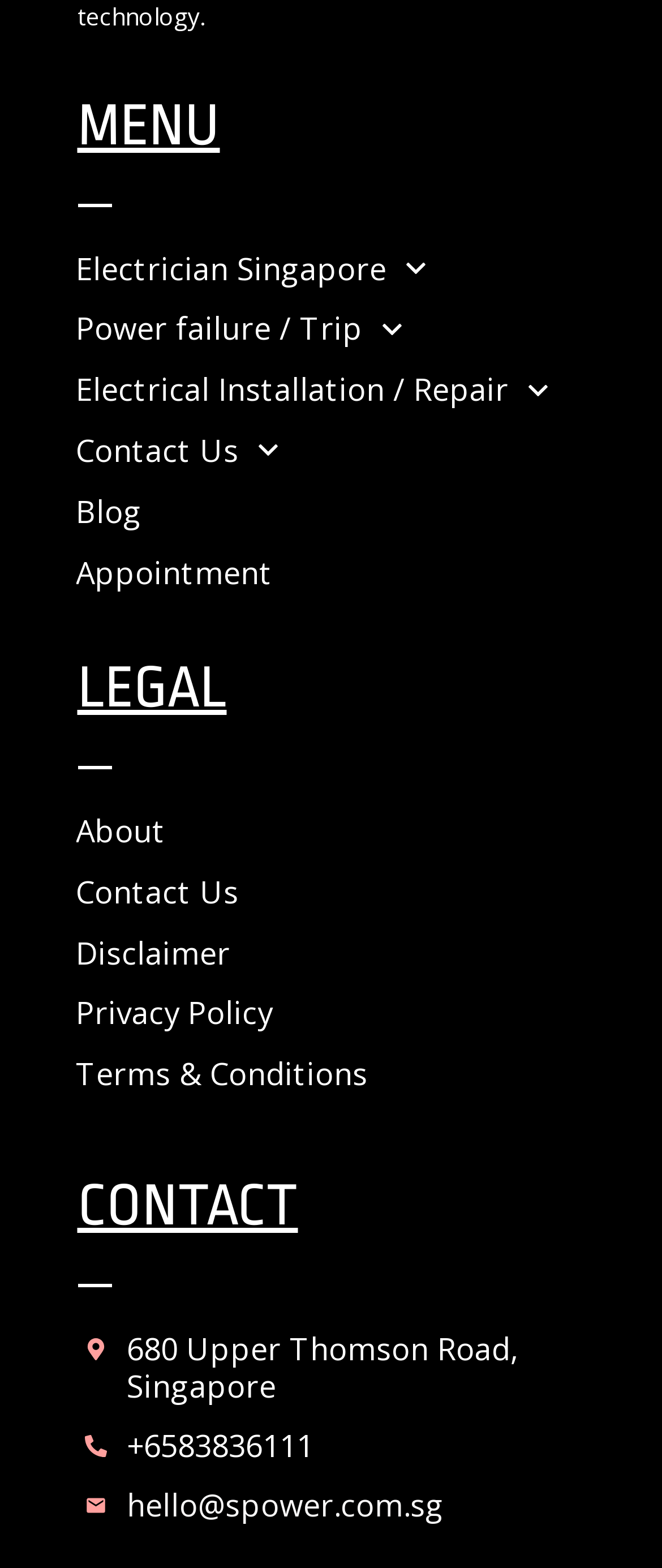Identify the bounding box coordinates for the region of the element that should be clicked to carry out the instruction: "Read About". The bounding box coordinates should be four float numbers between 0 and 1, i.e., [left, top, right, bottom].

[0.114, 0.514, 0.25, 0.546]